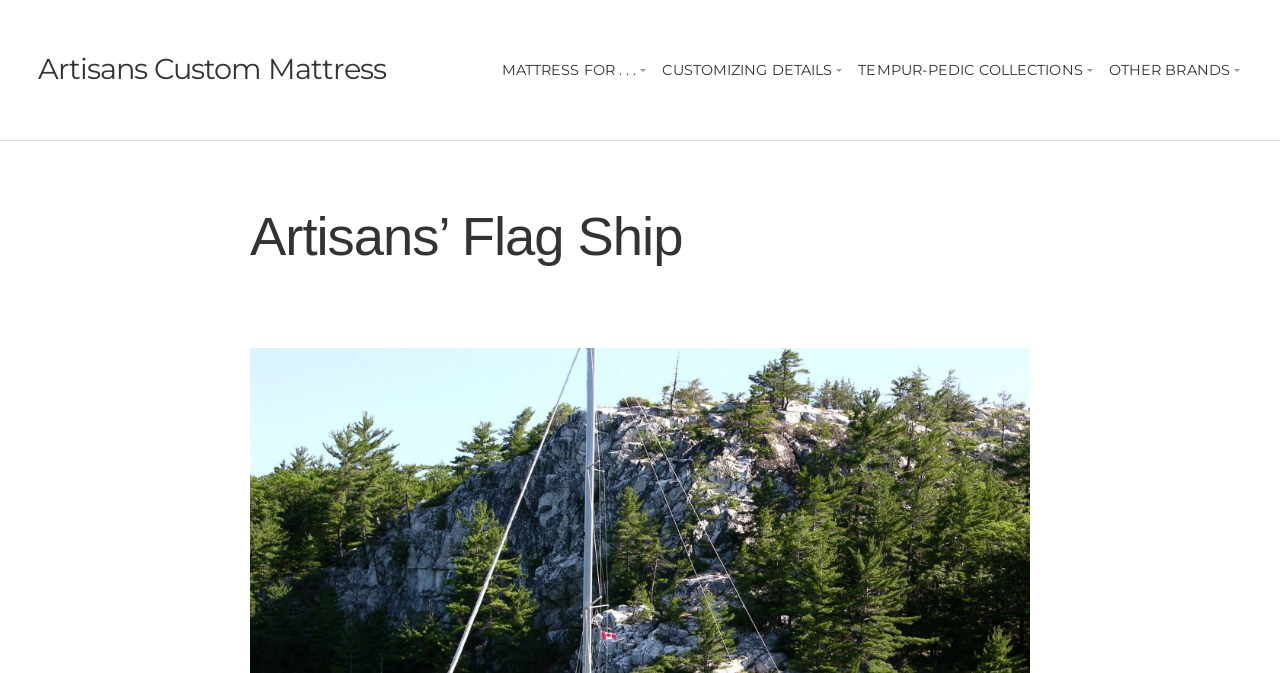Find the bounding box coordinates for the HTML element described as: "Other Brands". The coordinates should consist of four float values between 0 and 1, i.e., [left, top, right, bottom].

[0.86, 0.0, 0.972, 0.208]